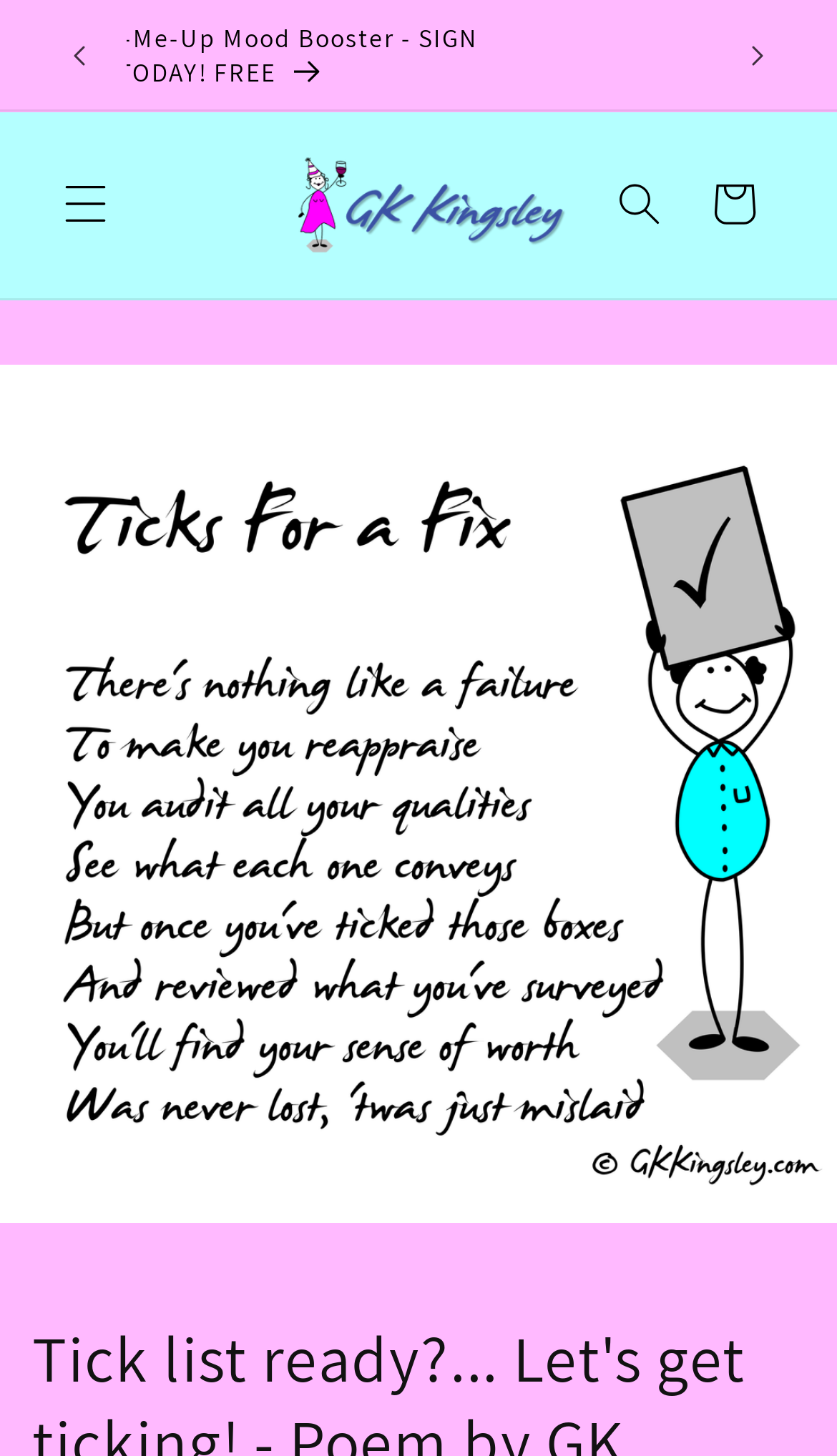Use a single word or phrase to answer the question: What is the author's profession?

Author & Poet